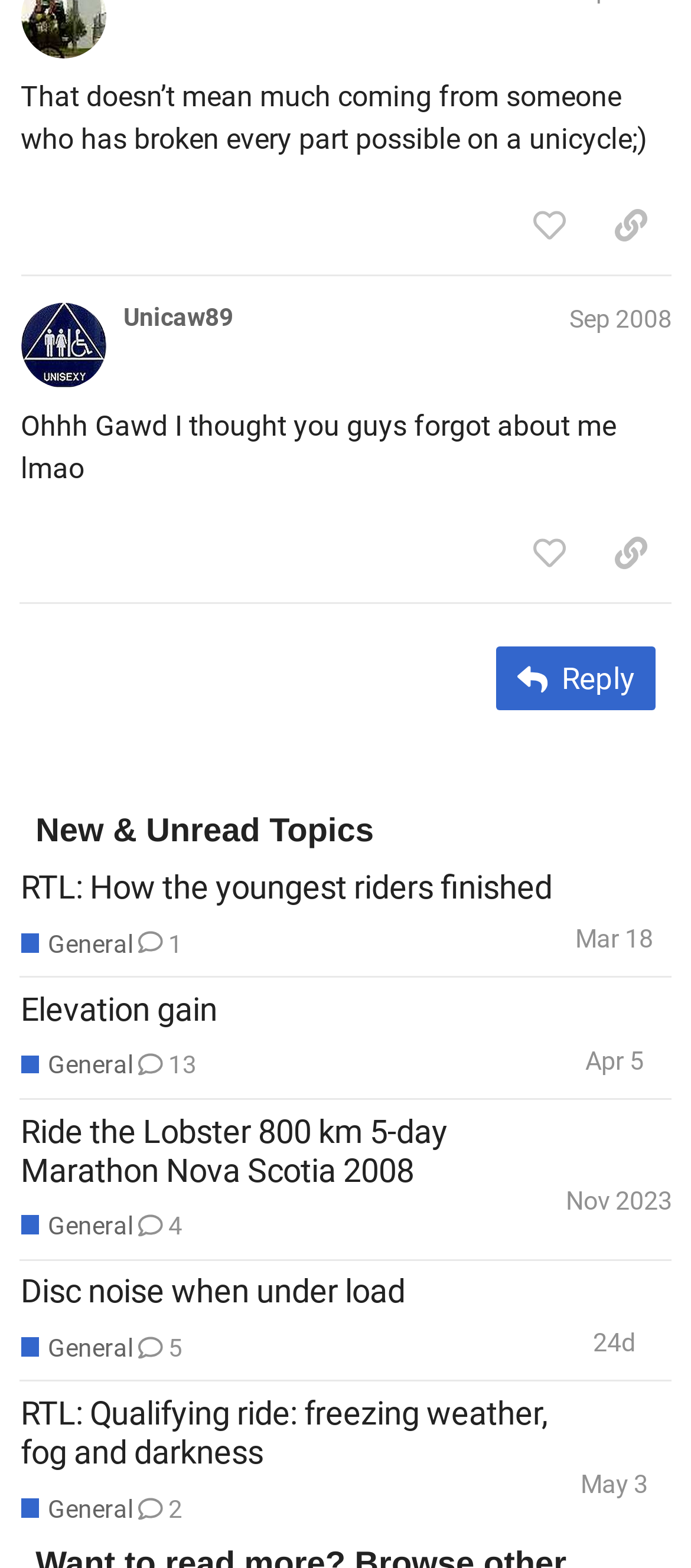Select the bounding box coordinates of the element I need to click to carry out the following instruction: "View the topic 'RTL: How the youngest riders finished General 1 Mar 18'".

[0.027, 0.554, 0.973, 0.622]